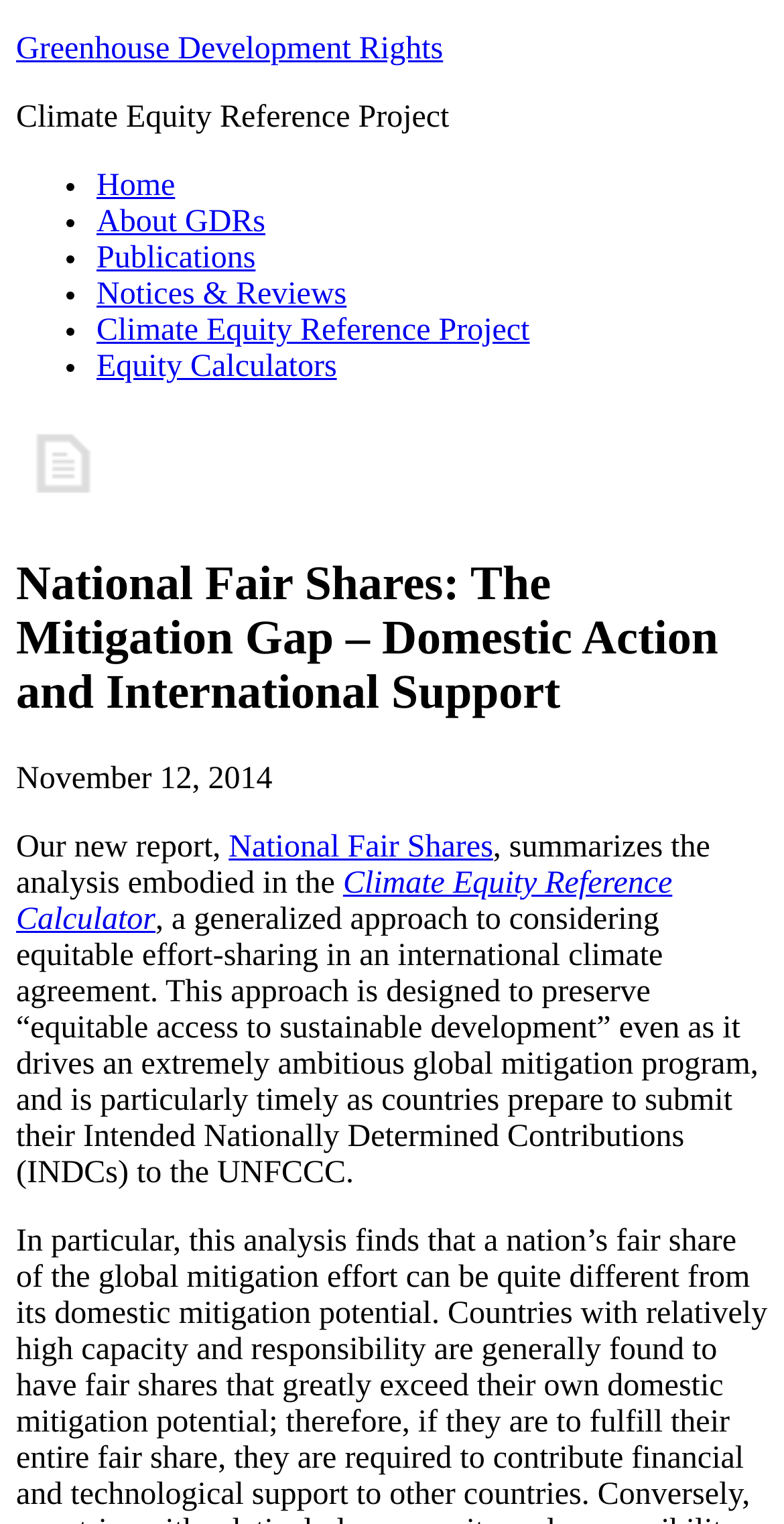What is the topic of the report?
Using the details from the image, give an elaborate explanation to answer the question.

I found the answer by looking at the link element 'National Fair Shares' which is located in the main content area of the webpage, indicating that it is the topic of the report. Additionally, the header element also mentions 'National Fair Shares: The Mitigation Gap – Domestic Action and International Support', which further supports this answer.